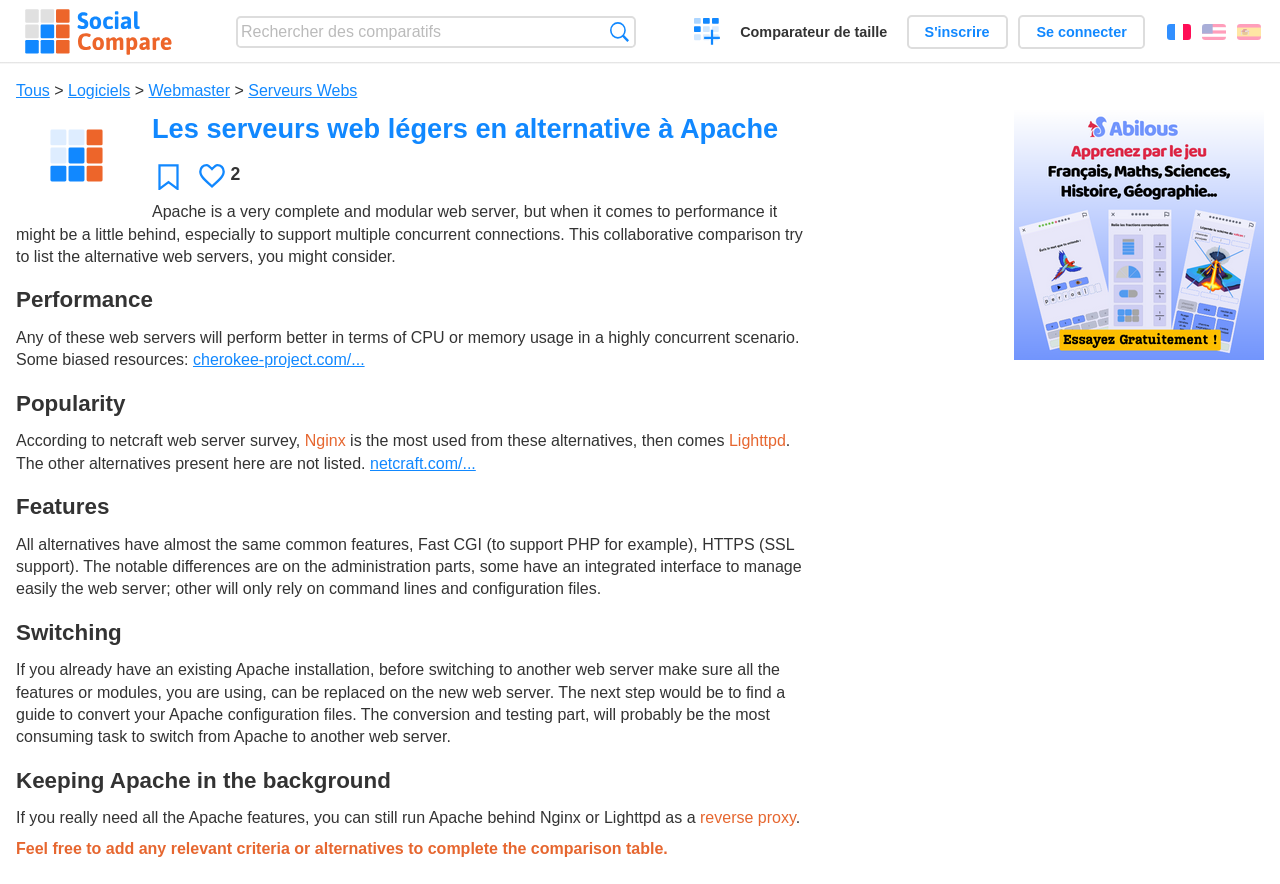Answer briefly with one word or phrase:
What is the most used web server among the alternatives?

Nginx